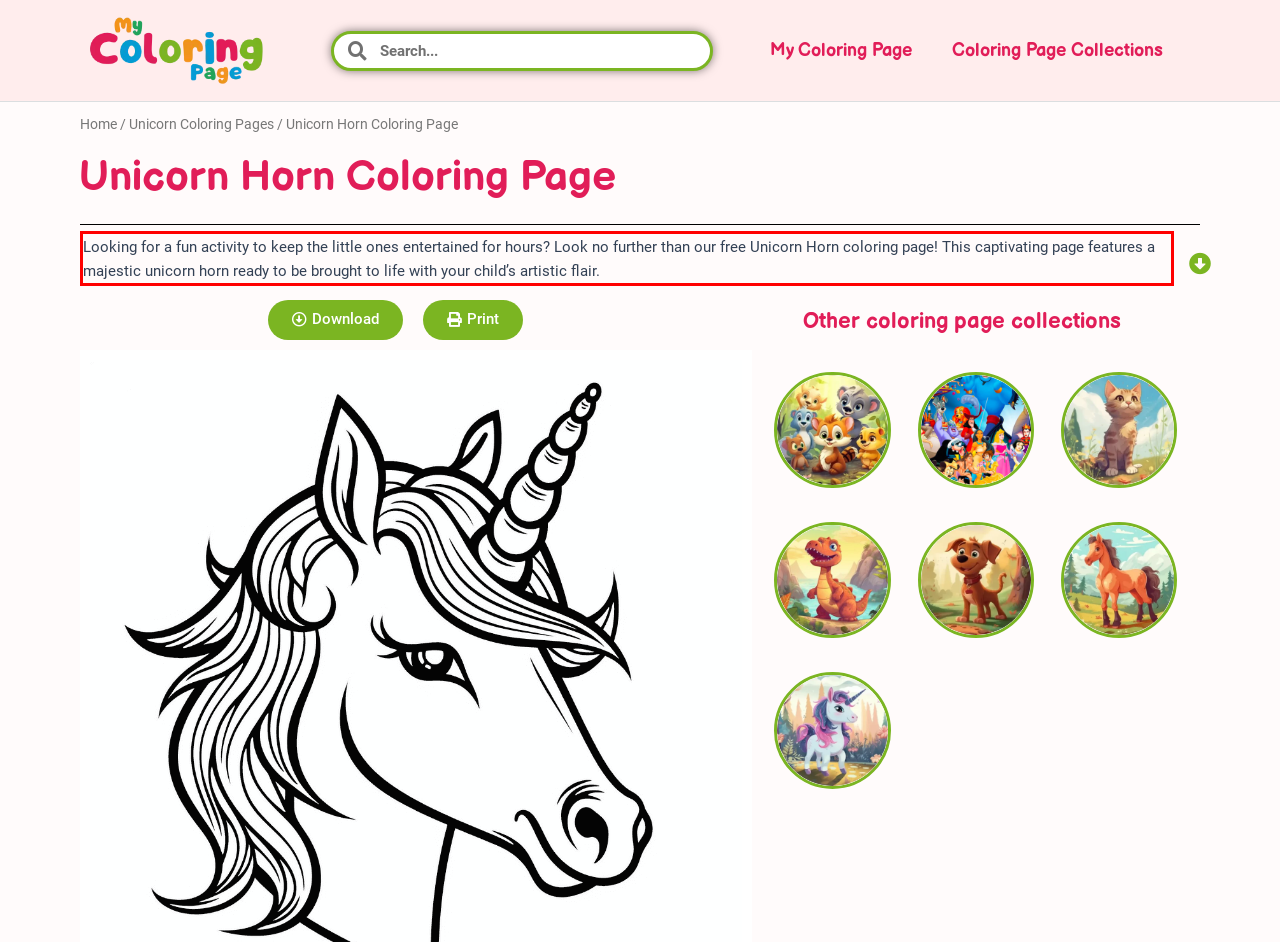You are given a screenshot showing a webpage with a red bounding box. Perform OCR to capture the text within the red bounding box.

Looking for a fun activity to keep the little ones entertained for hours? Look no further than our free Unicorn Horn coloring page! This captivating page features a majestic unicorn horn ready to be brought to life with your child’s artistic flair.